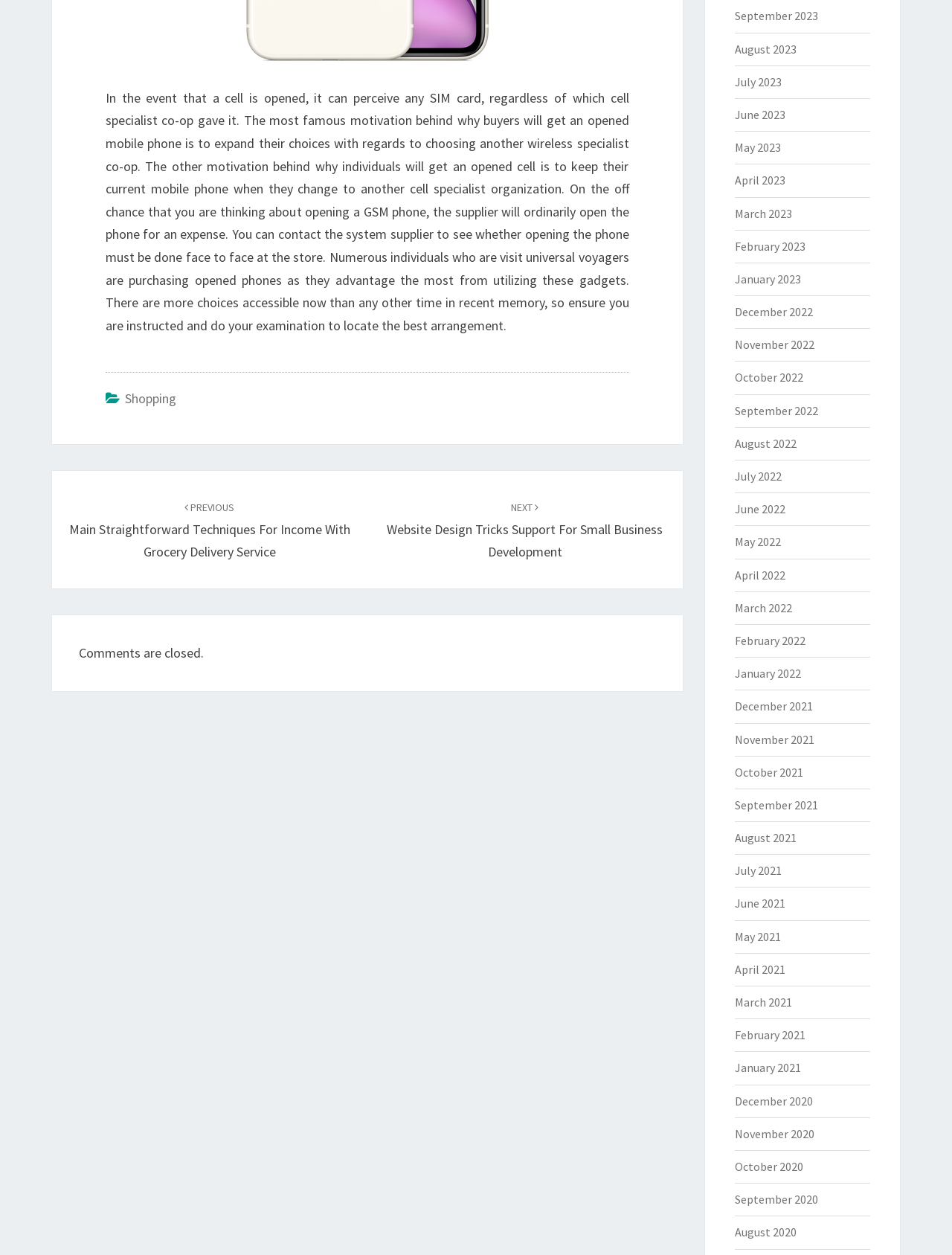With reference to the image, please provide a detailed answer to the following question: Is it possible to leave a comment on the article?

The static text at the bottom of the webpage states 'Comments are closed.', indicating that it is not possible to leave a comment on the article.